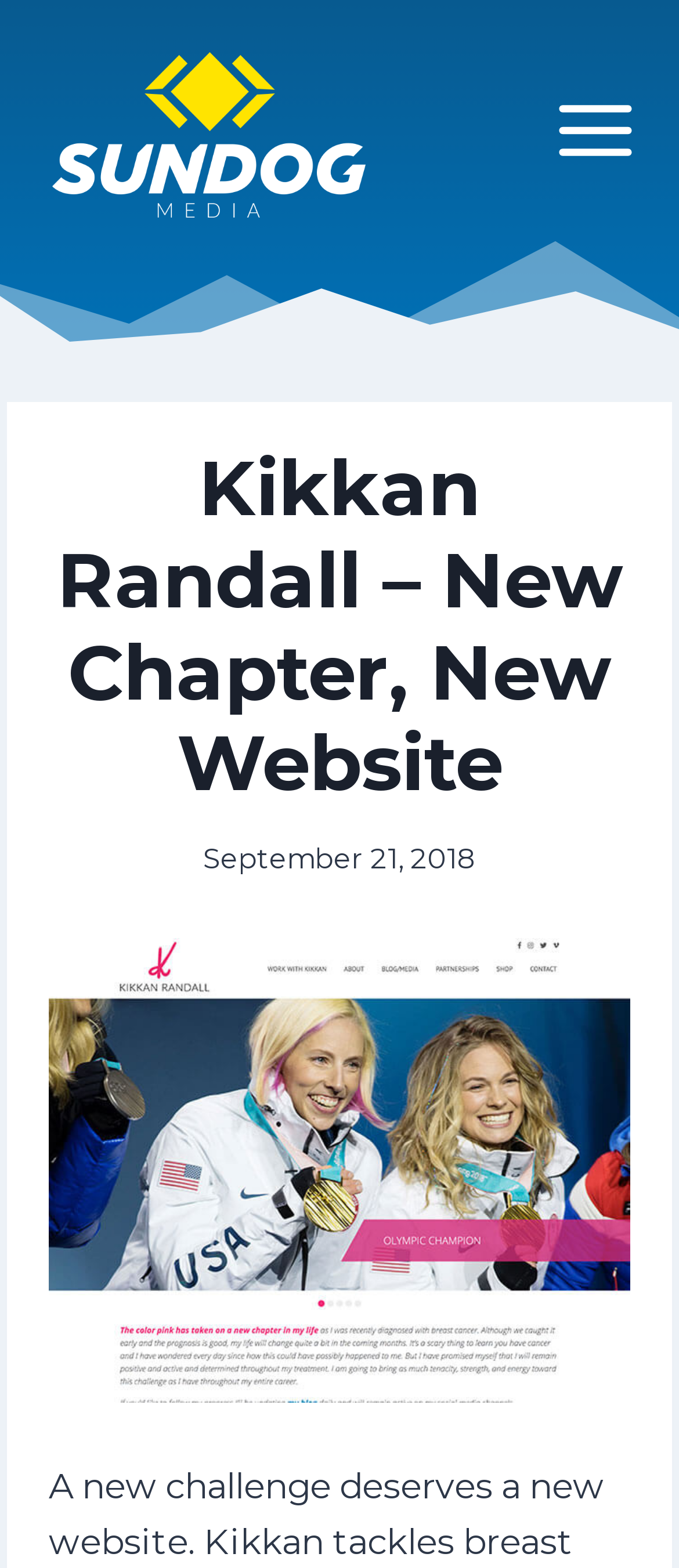Provide the bounding box coordinates of the HTML element described as: "alt="Sundog Media logo"". The bounding box coordinates should be four float numbers between 0 and 1, i.e., [left, top, right, bottom].

[0.077, 0.034, 0.538, 0.138]